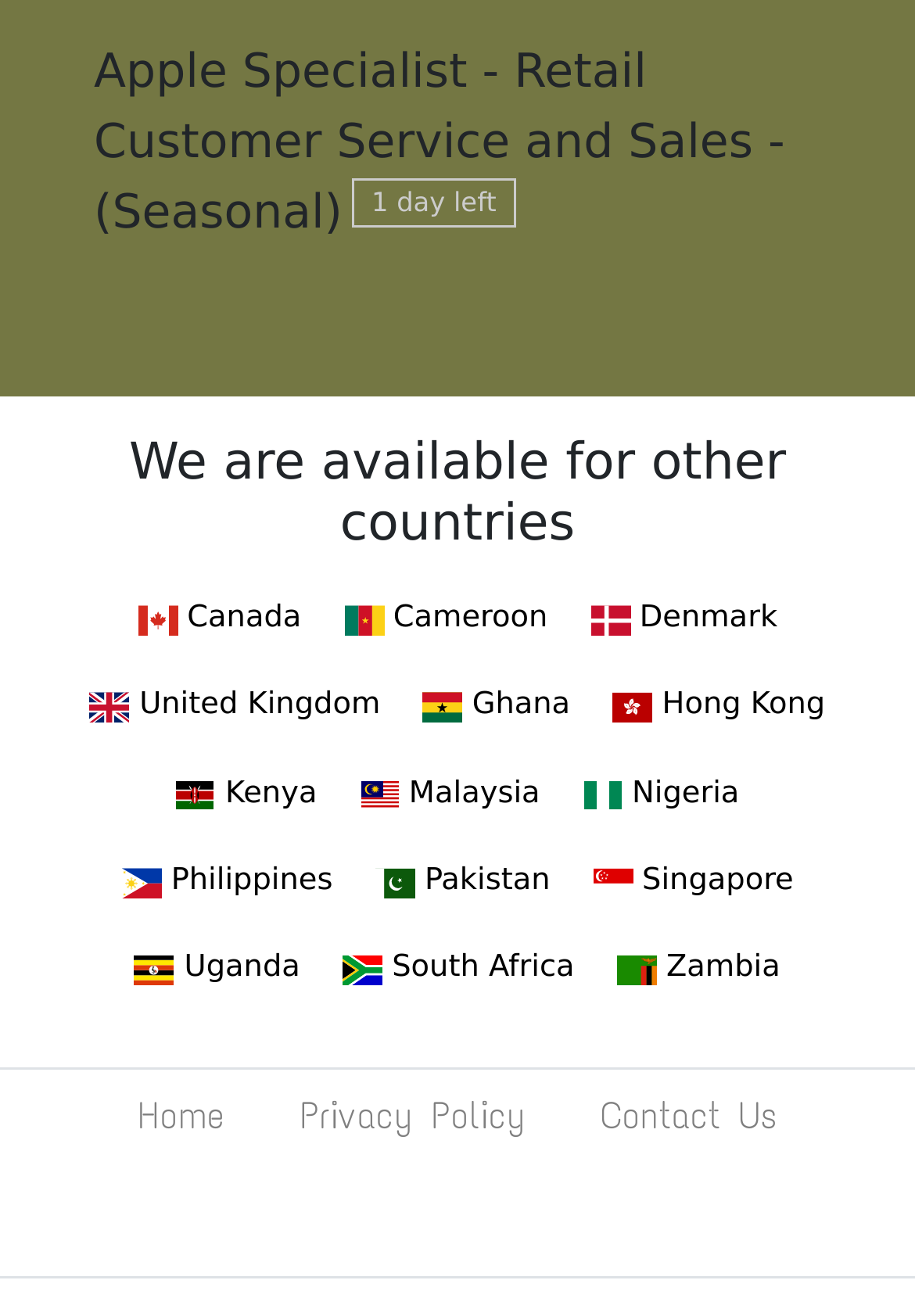What is the job title of the seasonal job posting?
Please provide a comprehensive answer based on the details in the screenshot.

The job title can be found in the link element with the text 'Apple Specialist - Retail Customer Service and Sales - (Seasonal)' at the top of the webpage.